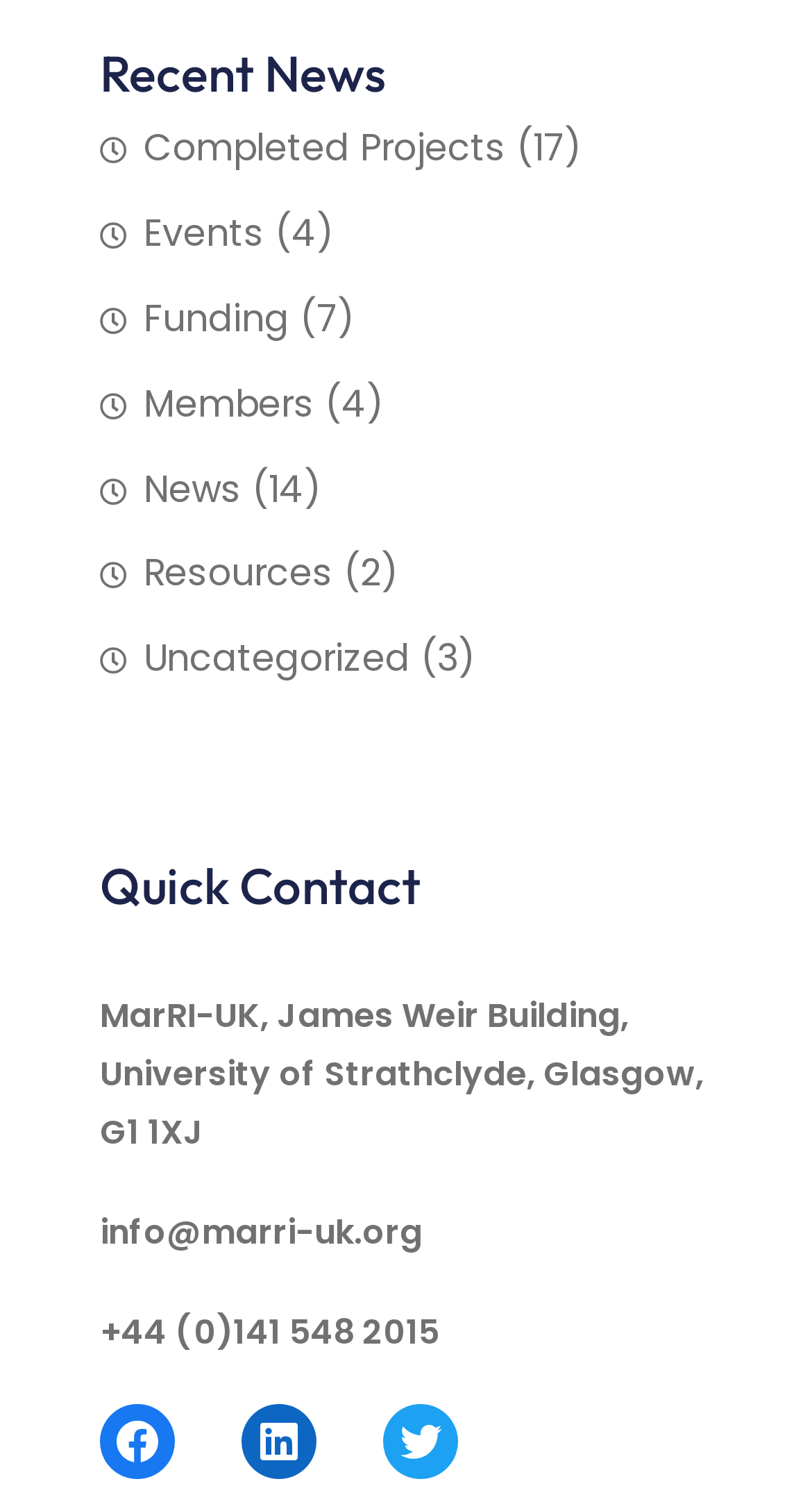Identify the bounding box for the element characterized by the following description: "News".

[0.123, 0.299, 0.297, 0.356]